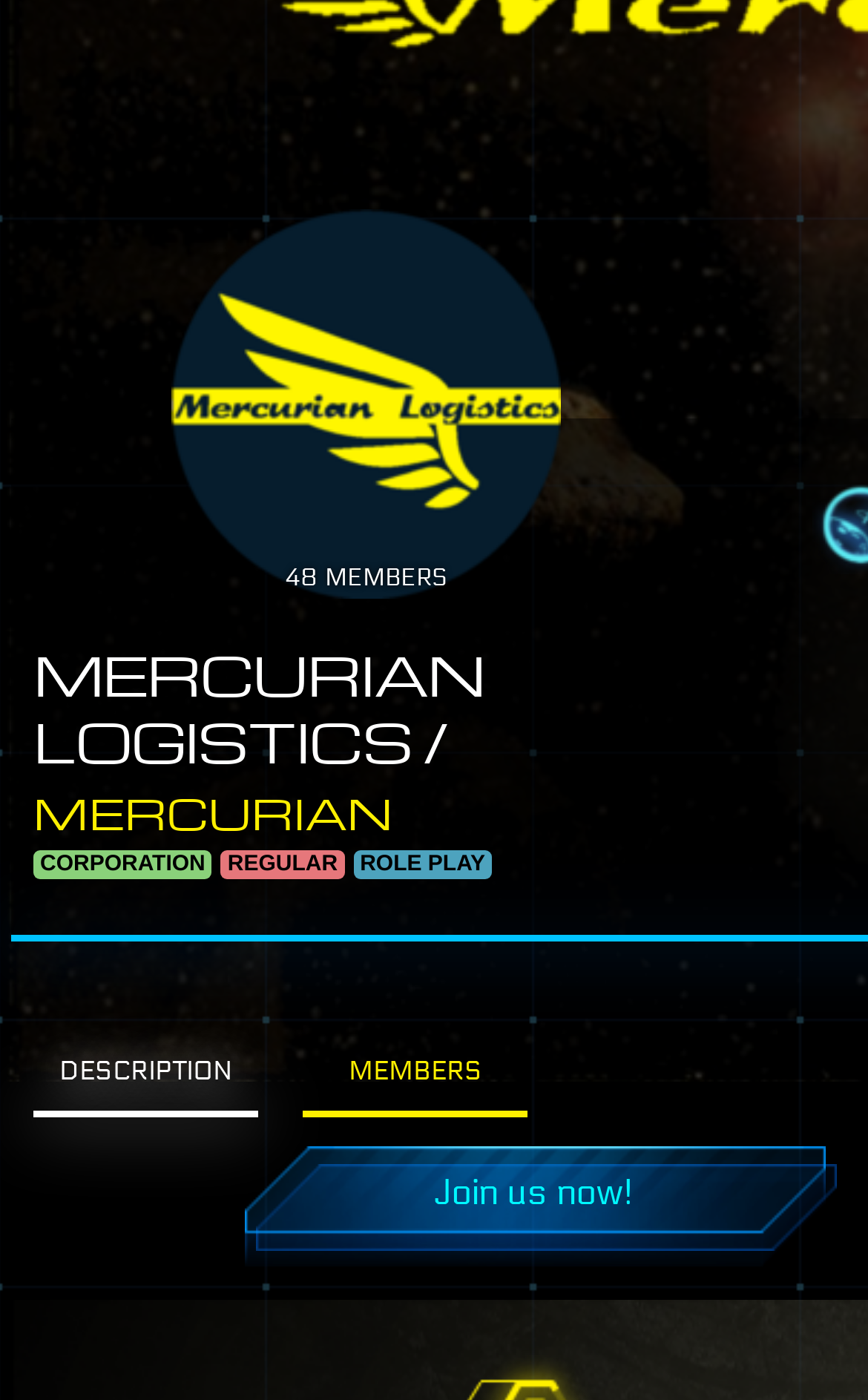Given the description "Join us now!", determine the bounding box of the corresponding UI element.

[0.281, 0.818, 0.95, 0.904]